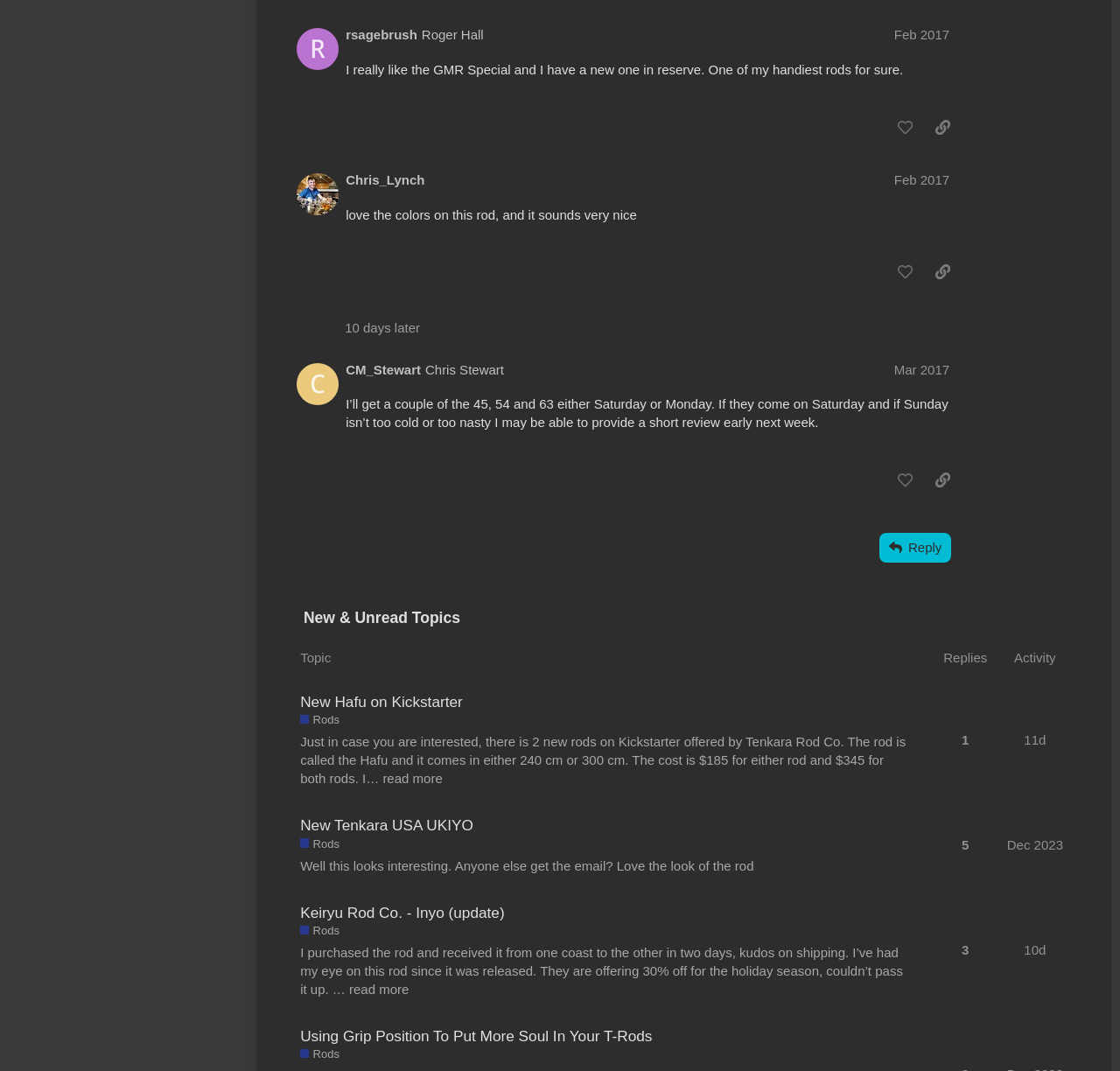What is the date of the last topic?
Answer the question using a single word or phrase, according to the image.

Dec 2023